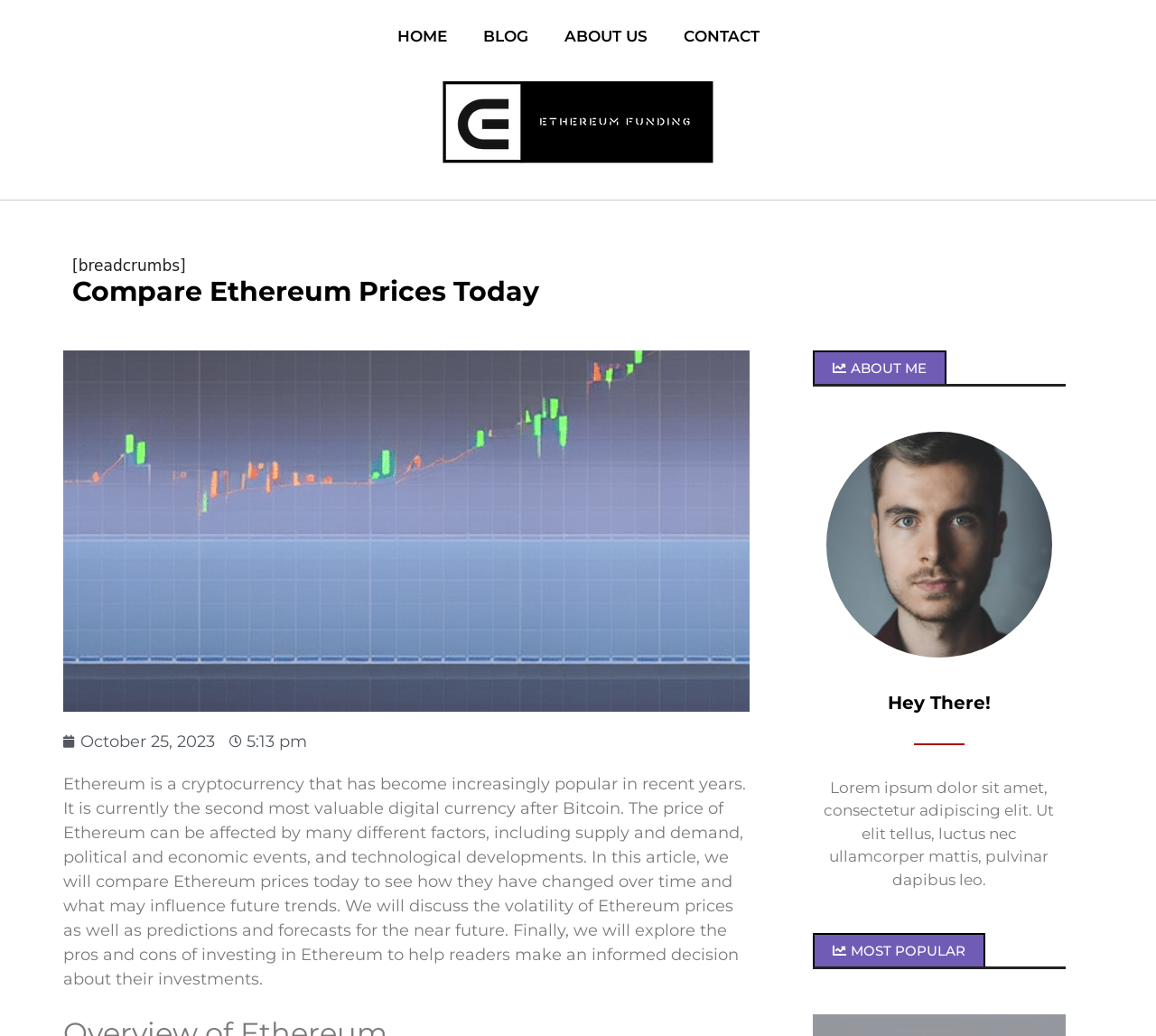What is the current ranking of Ethereum?
Answer the question based on the image using a single word or a brief phrase.

Second